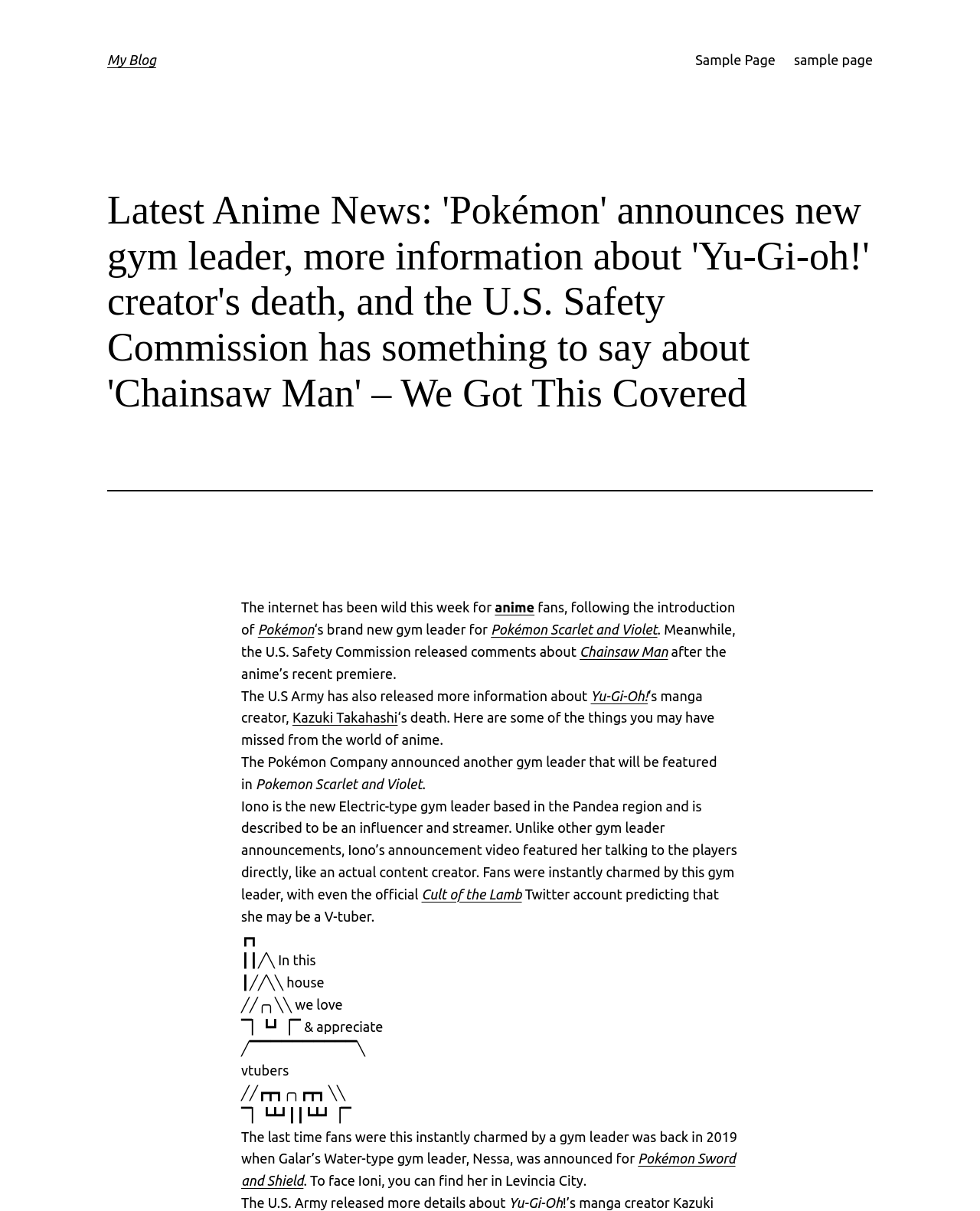Please identify the bounding box coordinates of the element's region that needs to be clicked to fulfill the following instruction: "Read more about 'Pokémon'". The bounding box coordinates should consist of four float numbers between 0 and 1, i.e., [left, top, right, bottom].

[0.263, 0.513, 0.321, 0.526]